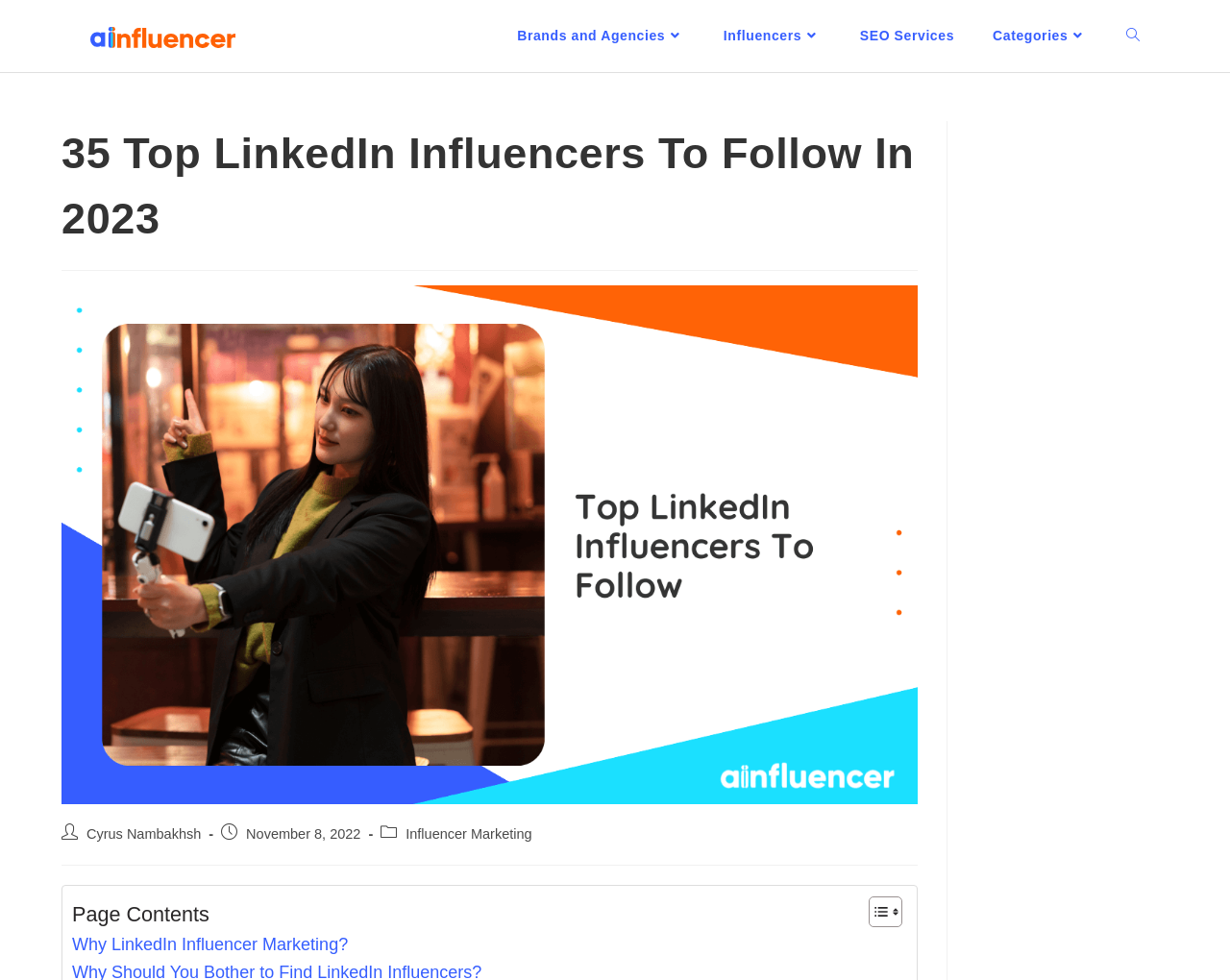Generate the text content of the main headline of the webpage.

35 Top LinkedIn Influencers To Follow In 2023